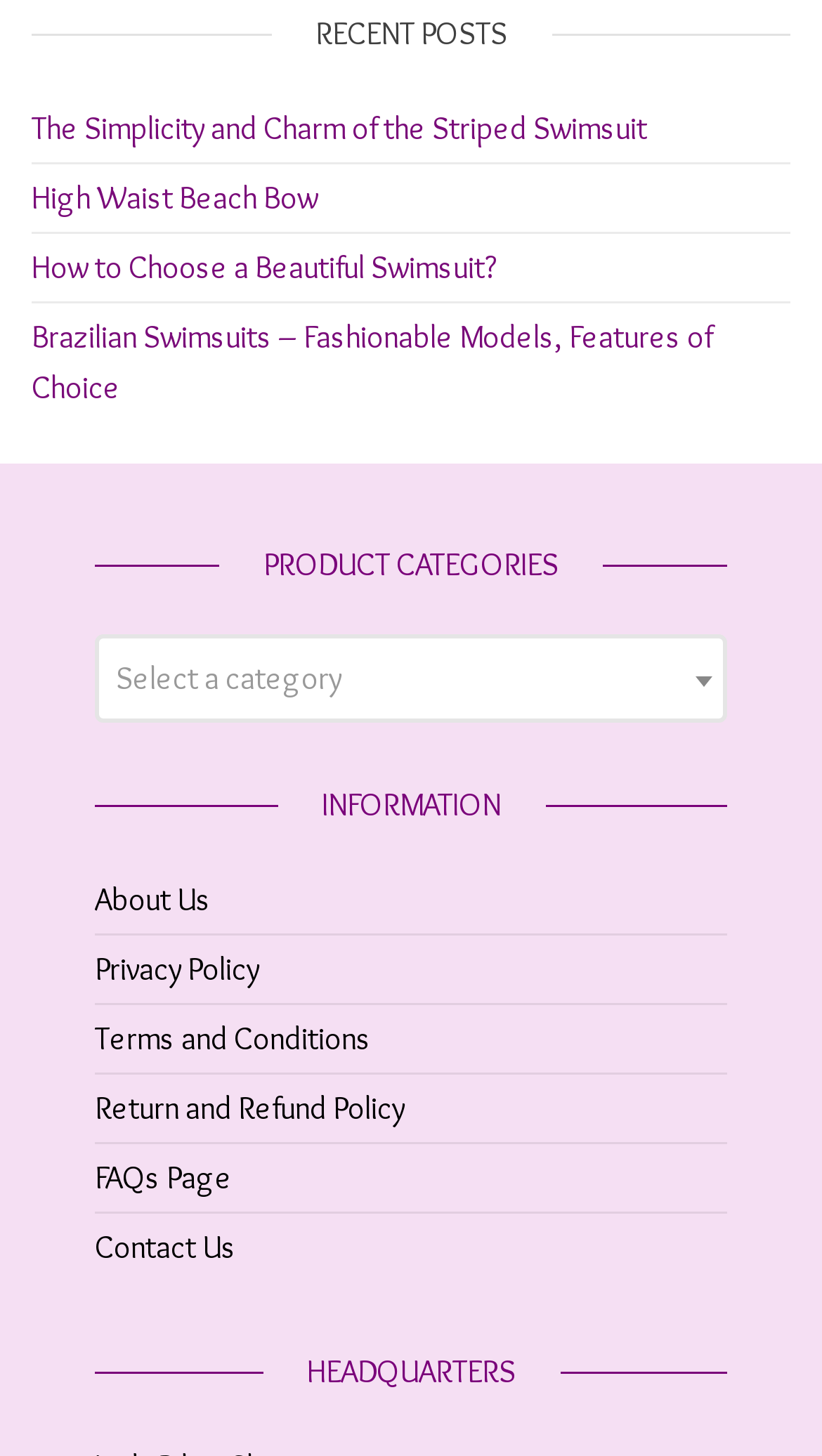Please identify the bounding box coordinates of the clickable region that I should interact with to perform the following instruction: "View FAQs Page". The coordinates should be expressed as four float numbers between 0 and 1, i.e., [left, top, right, bottom].

[0.115, 0.796, 0.282, 0.822]